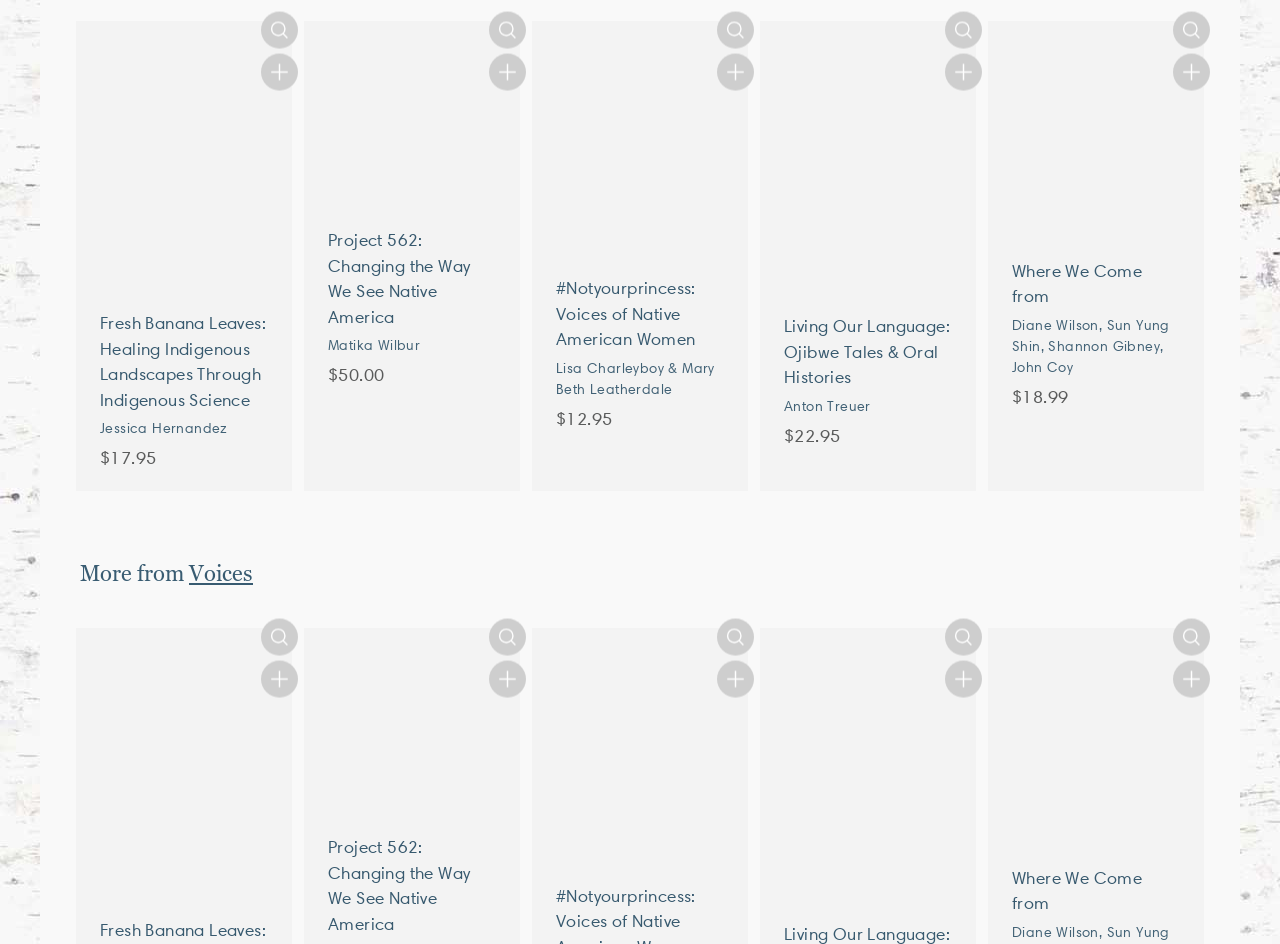What is the title of the second book?
Provide a comprehensive and detailed answer to the question.

I found the title of the second book by looking at the link element with the text 'Project 562: Changing the Way We See Native America by Matika Wilbur $50.00'.